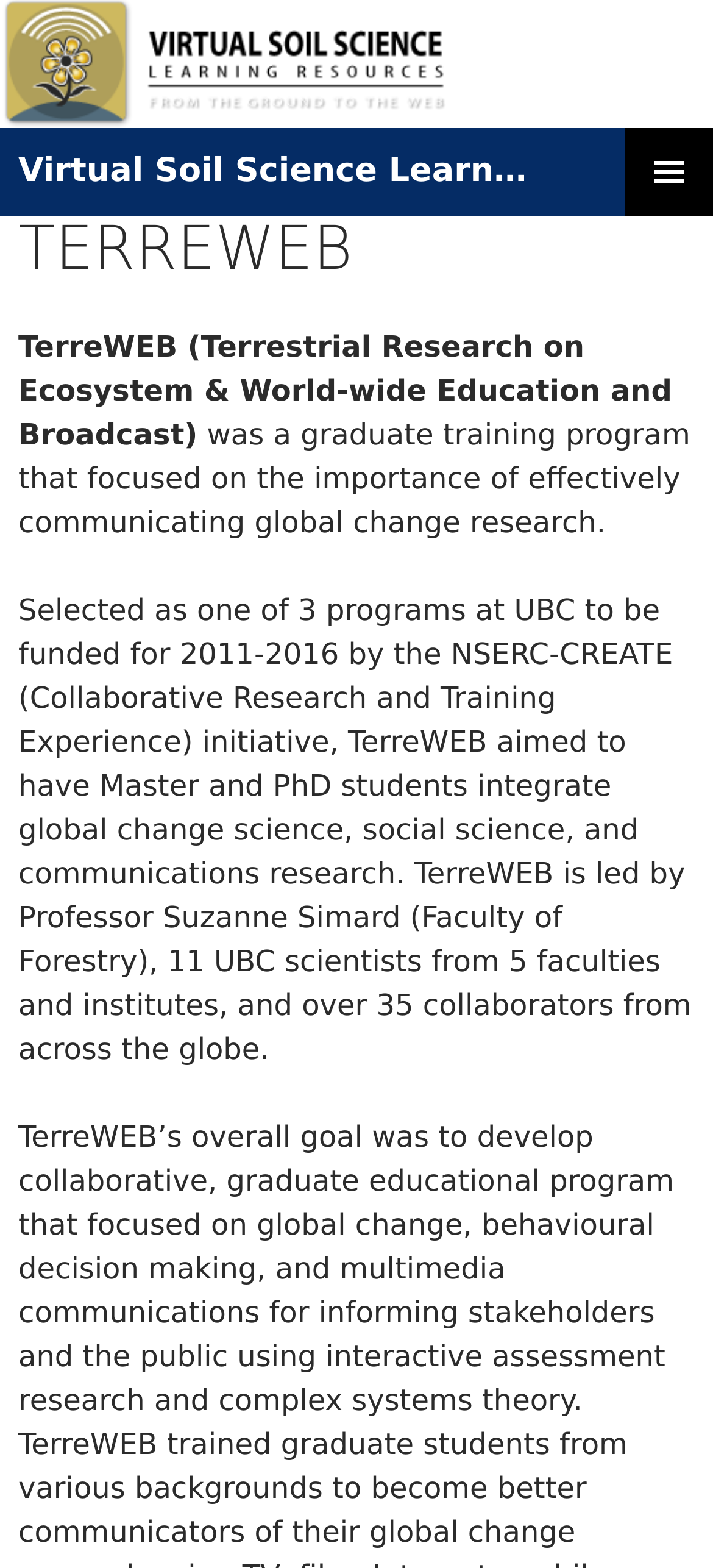Identify the main heading of the webpage and provide its text content.

Virtual Soil Science Learning Resources